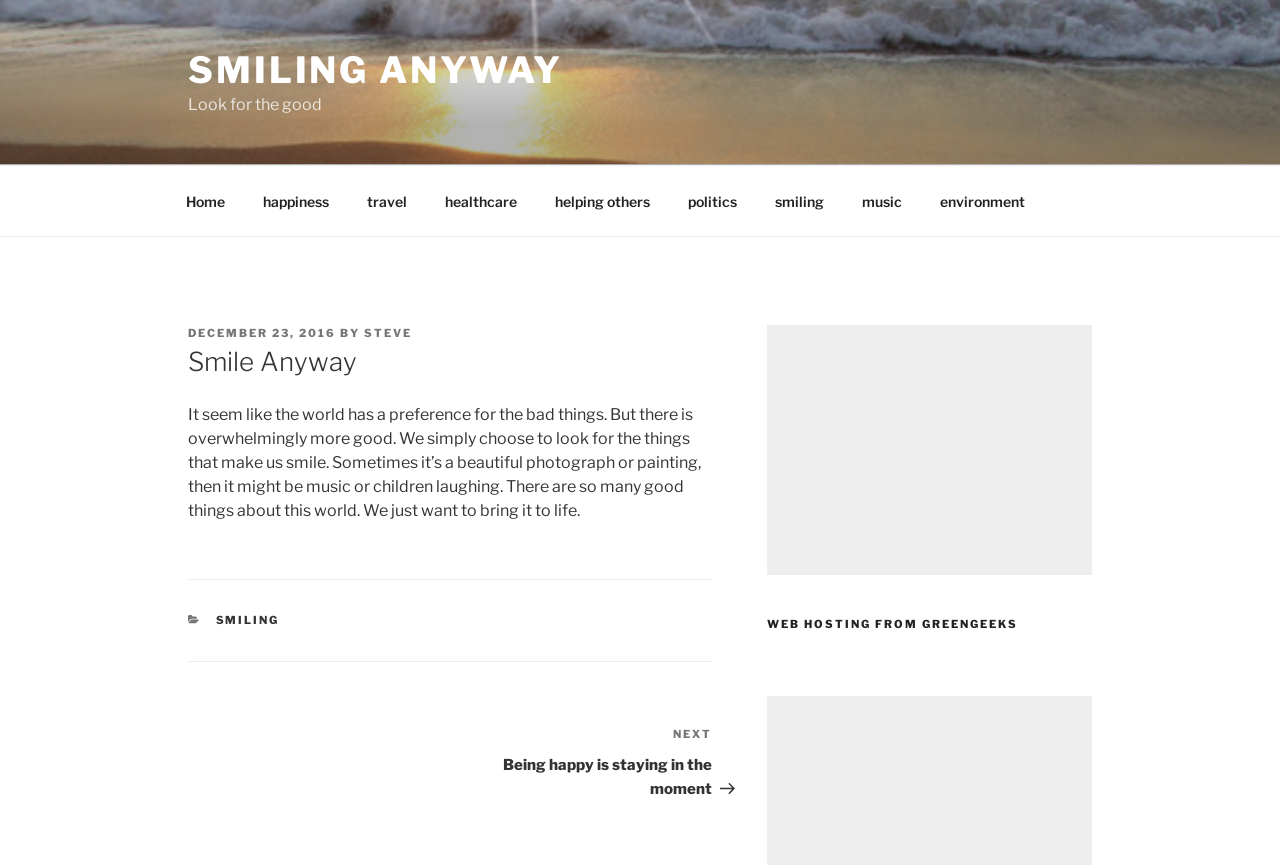Determine the bounding box for the described UI element: "helping others".

[0.42, 0.204, 0.521, 0.261]